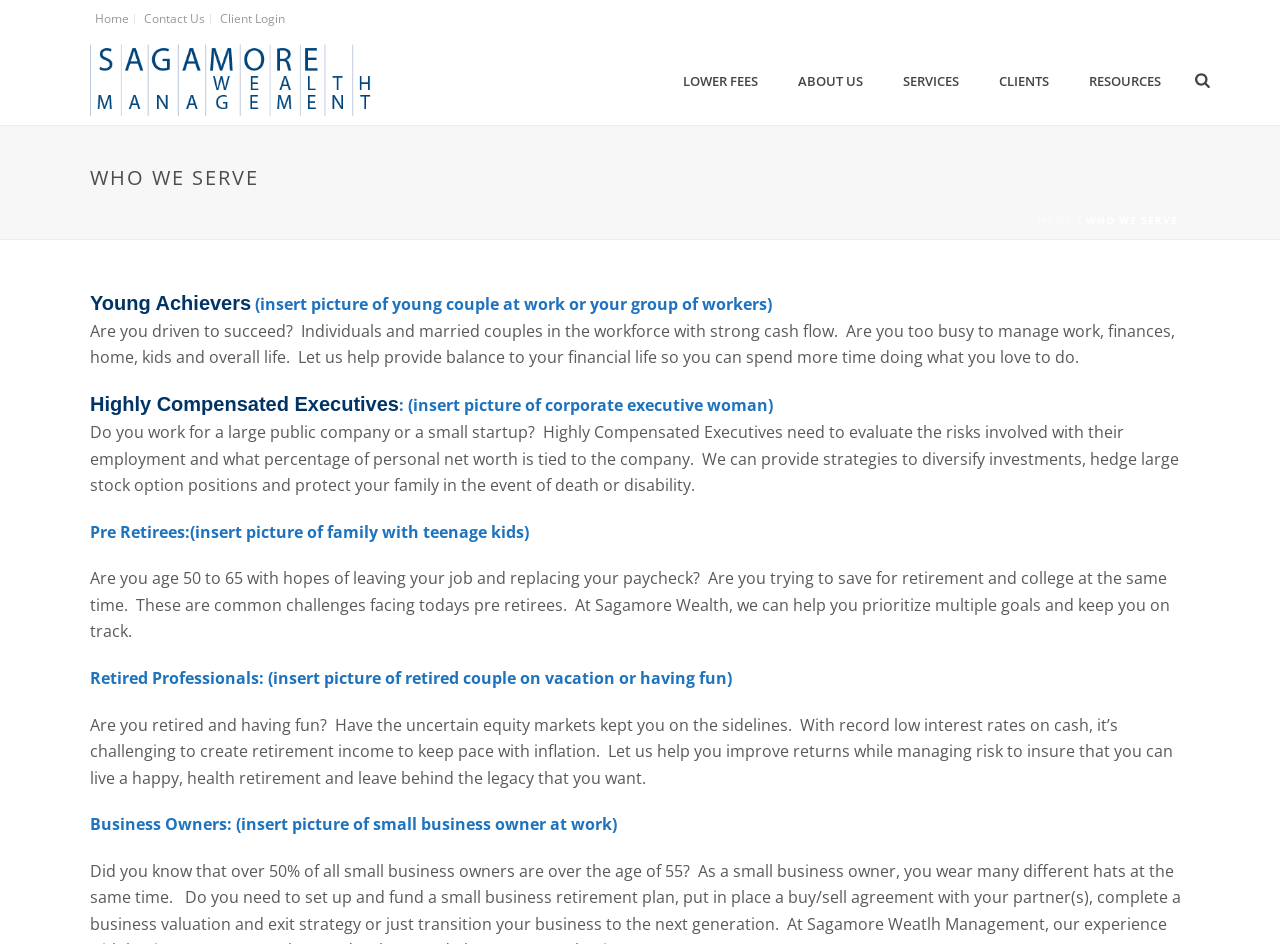Extract the bounding box for the UI element that matches this description: "Resources".

[0.835, 0.073, 0.923, 0.099]